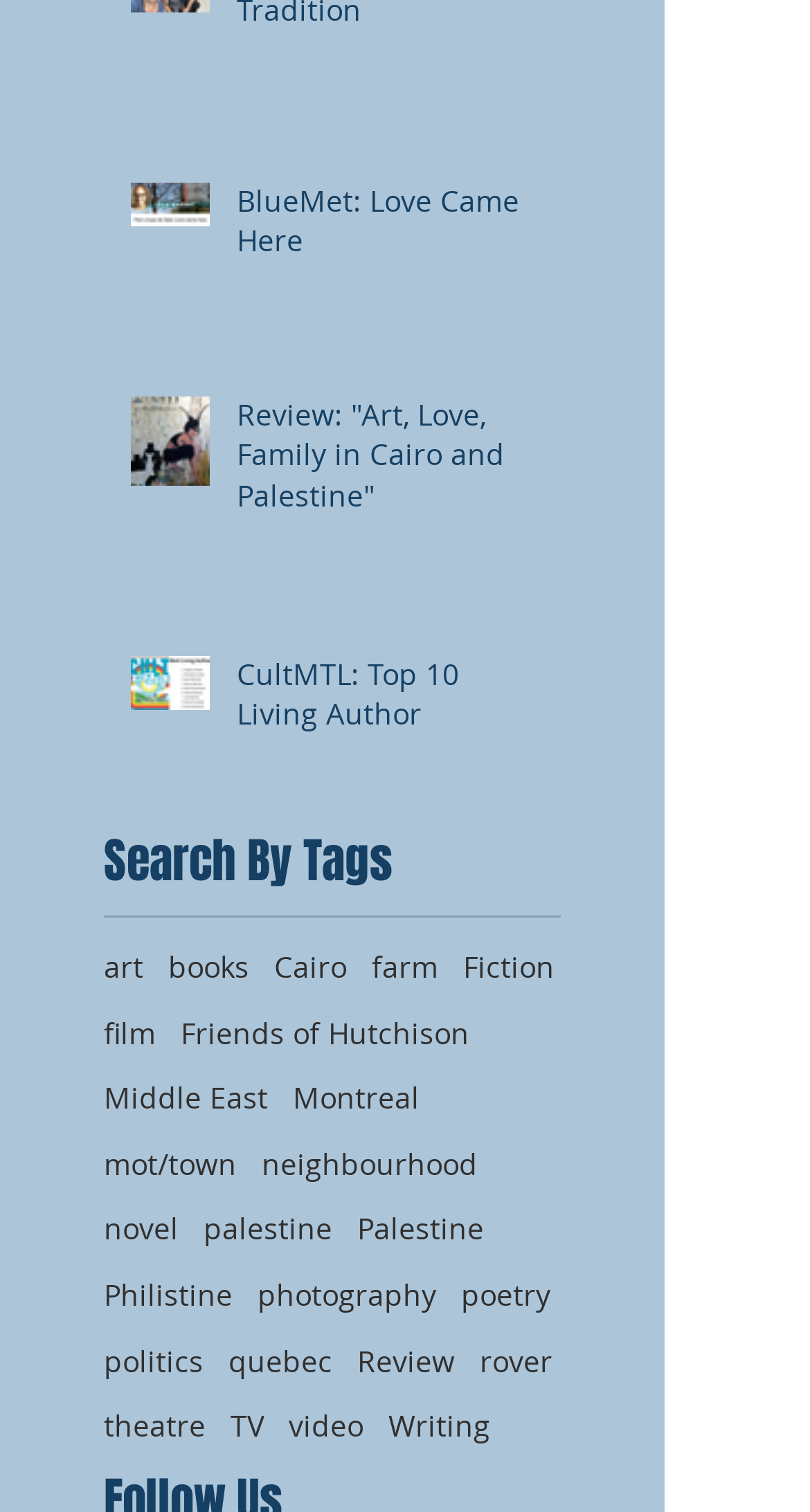Using the information shown in the image, answer the question with as much detail as possible: Is the image of the first article to the left of the article text?

I compared the bounding box coordinates of the image element and the article element of the first article, and the x1 coordinate of the image element is less than the x1 coordinate of the article element, so the image is to the left of the article text.